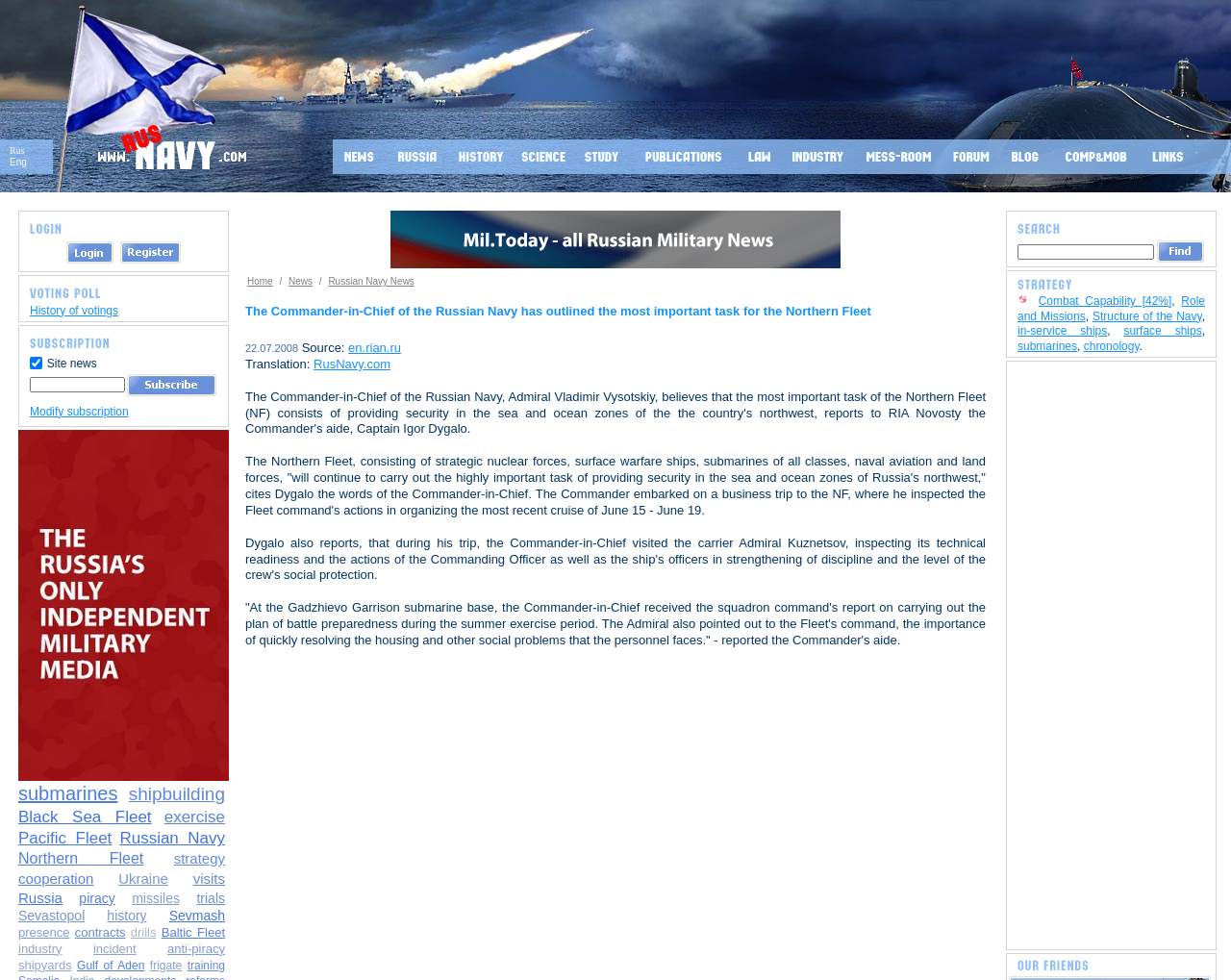Locate the bounding box coordinates of the clickable region necessary to complete the following instruction: "Click on the News link". Provide the coordinates in the format of four float numbers between 0 and 1, i.e., [left, top, right, bottom].

[0.27, 0.142, 0.314, 0.178]